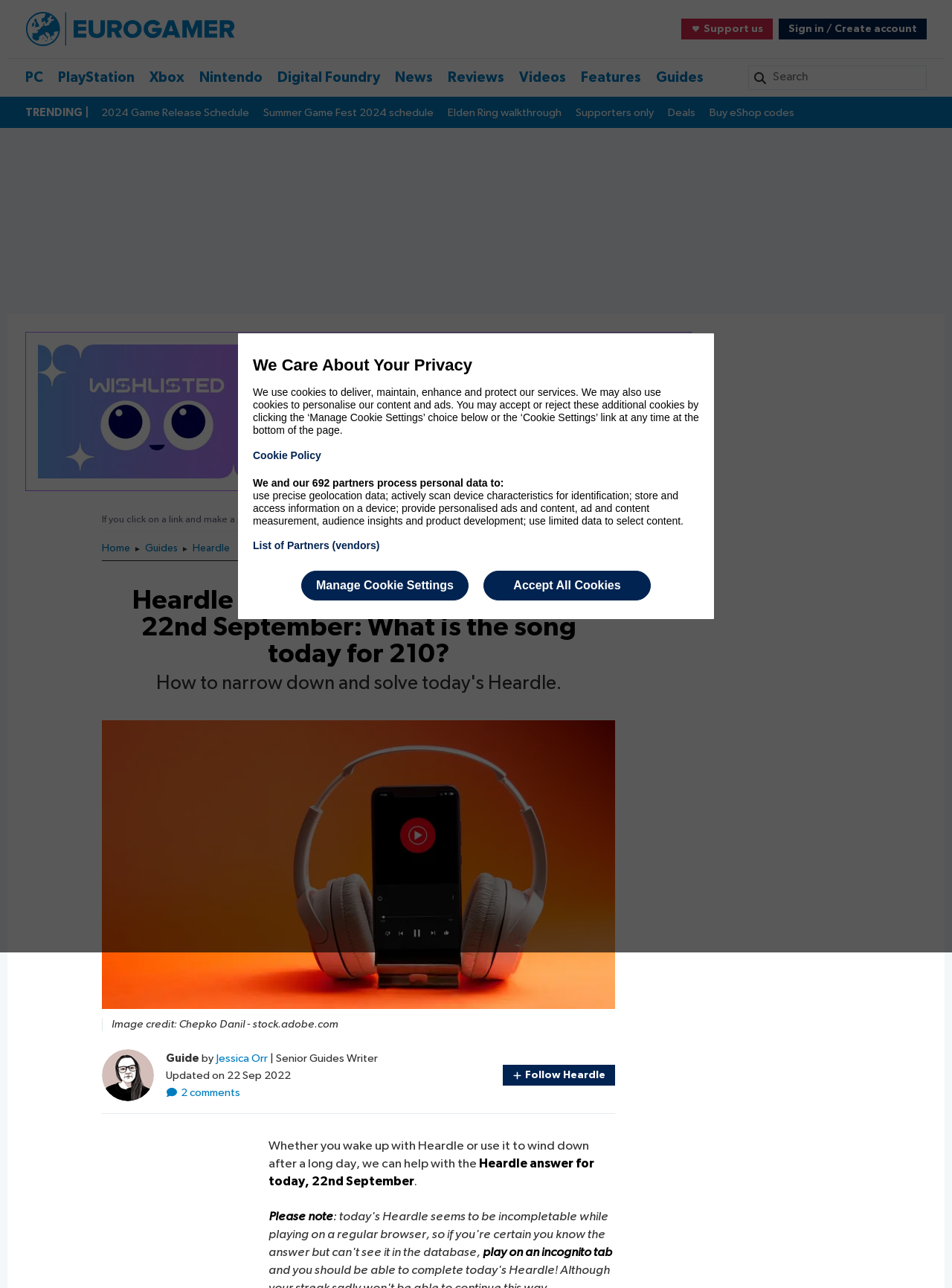Identify the bounding box coordinates for the UI element described by the following text: "Digital Foundry". Provide the coordinates as four float numbers between 0 and 1, in the format [left, top, right, bottom].

[0.291, 0.046, 0.4, 0.075]